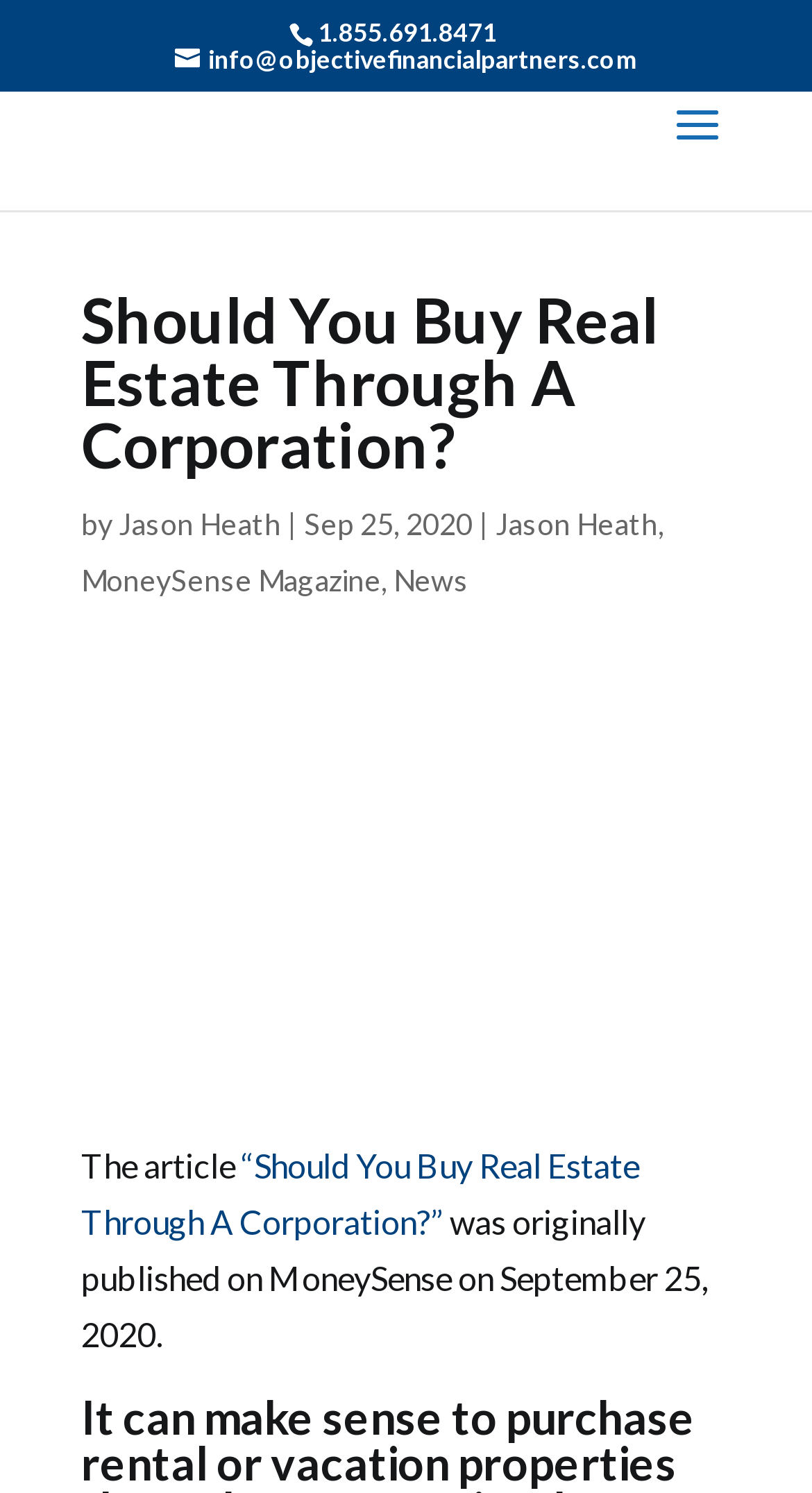What is the headline of the webpage?

Should You Buy Real Estate Through A Corporation?